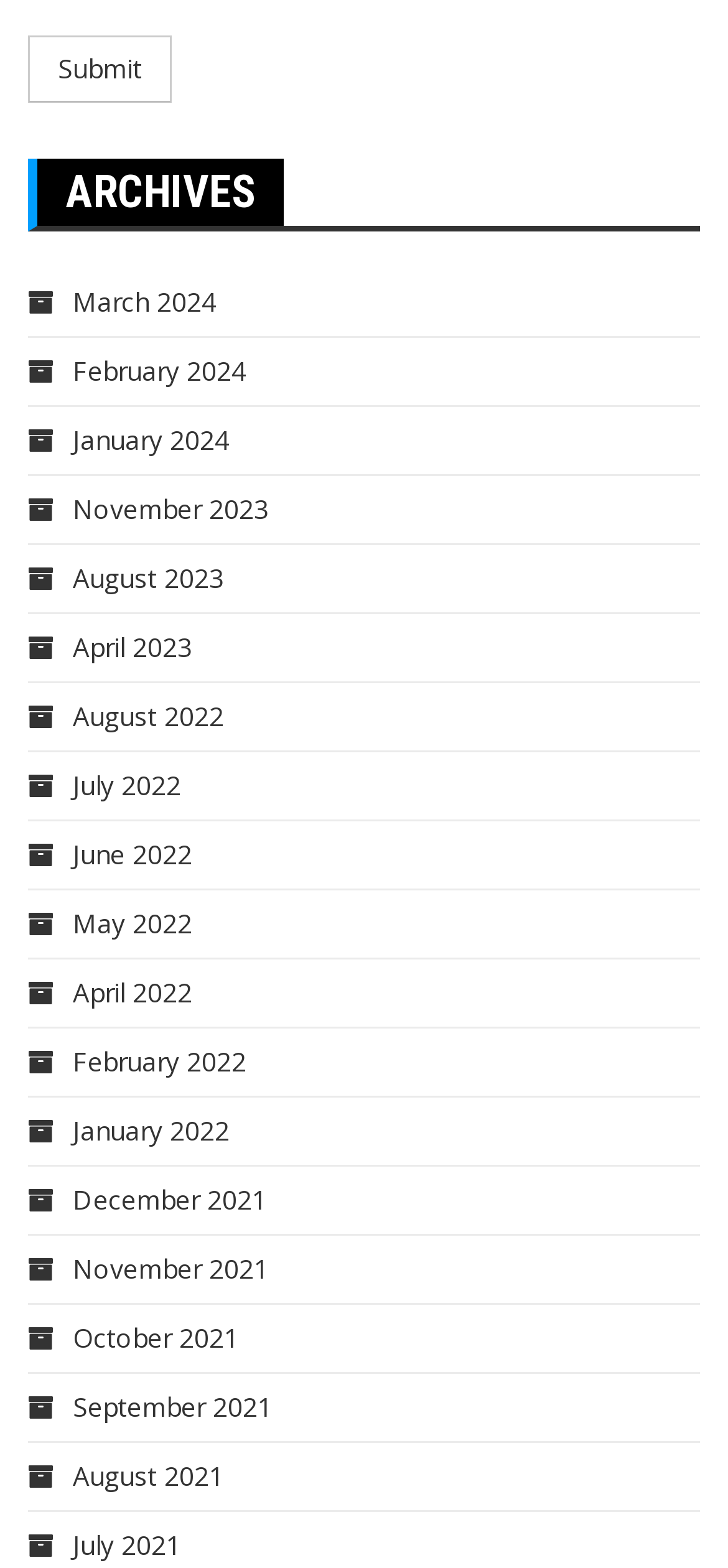What is the purpose of the button?
Please use the image to deliver a detailed and complete answer.

The button with the text 'Submit' is likely used to submit a form or a query, but the exact purpose cannot be determined without more context.